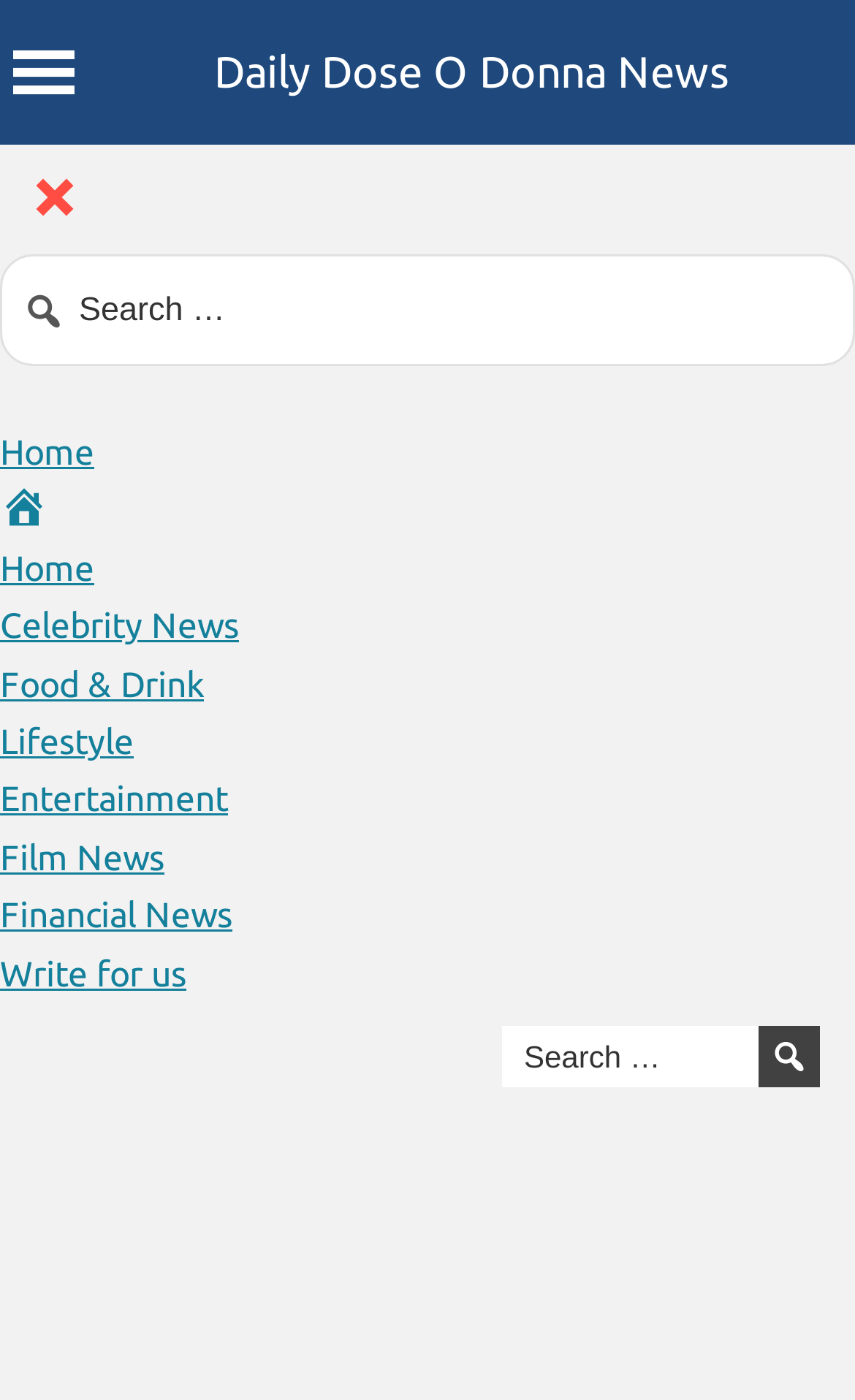Using the webpage screenshot, find the UI element described by Write for us. Provide the bounding box coordinates in the format (top-left x, top-left y, bottom-right x, bottom-right y), ensuring all values are floating point numbers between 0 and 1.

[0.0, 0.681, 0.218, 0.709]